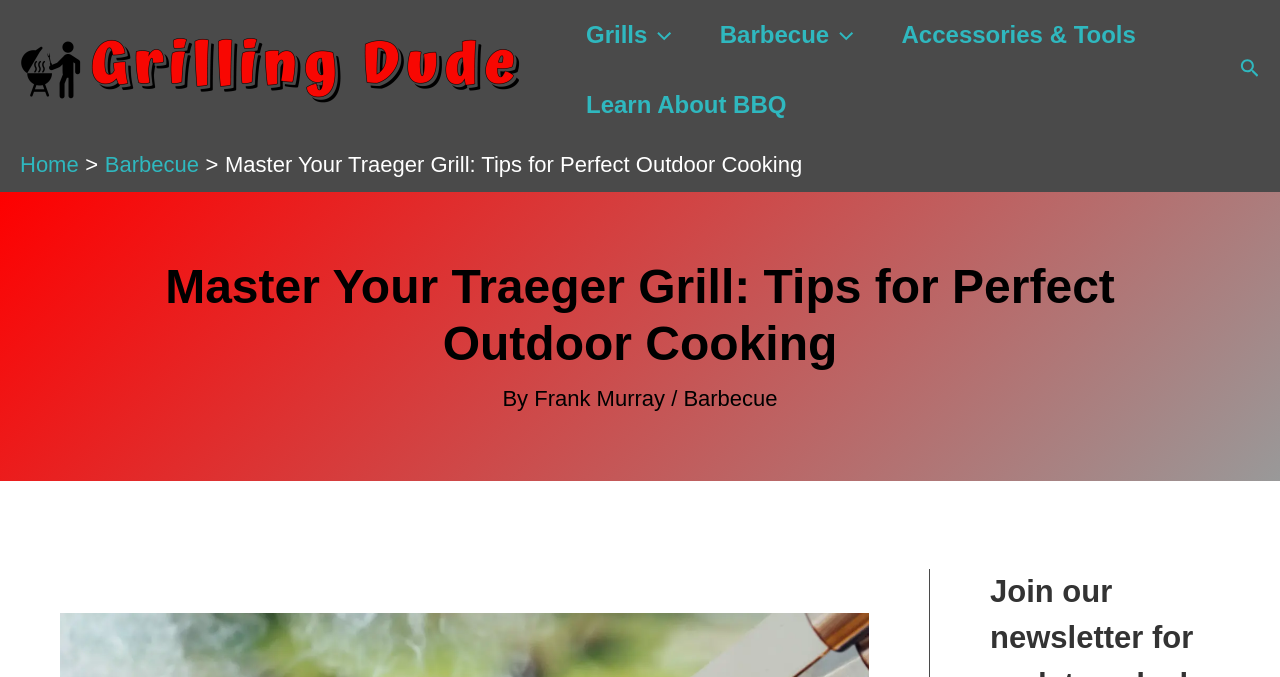Specify the bounding box coordinates of the area that needs to be clicked to achieve the following instruction: "search for something".

[0.969, 0.083, 0.984, 0.124]